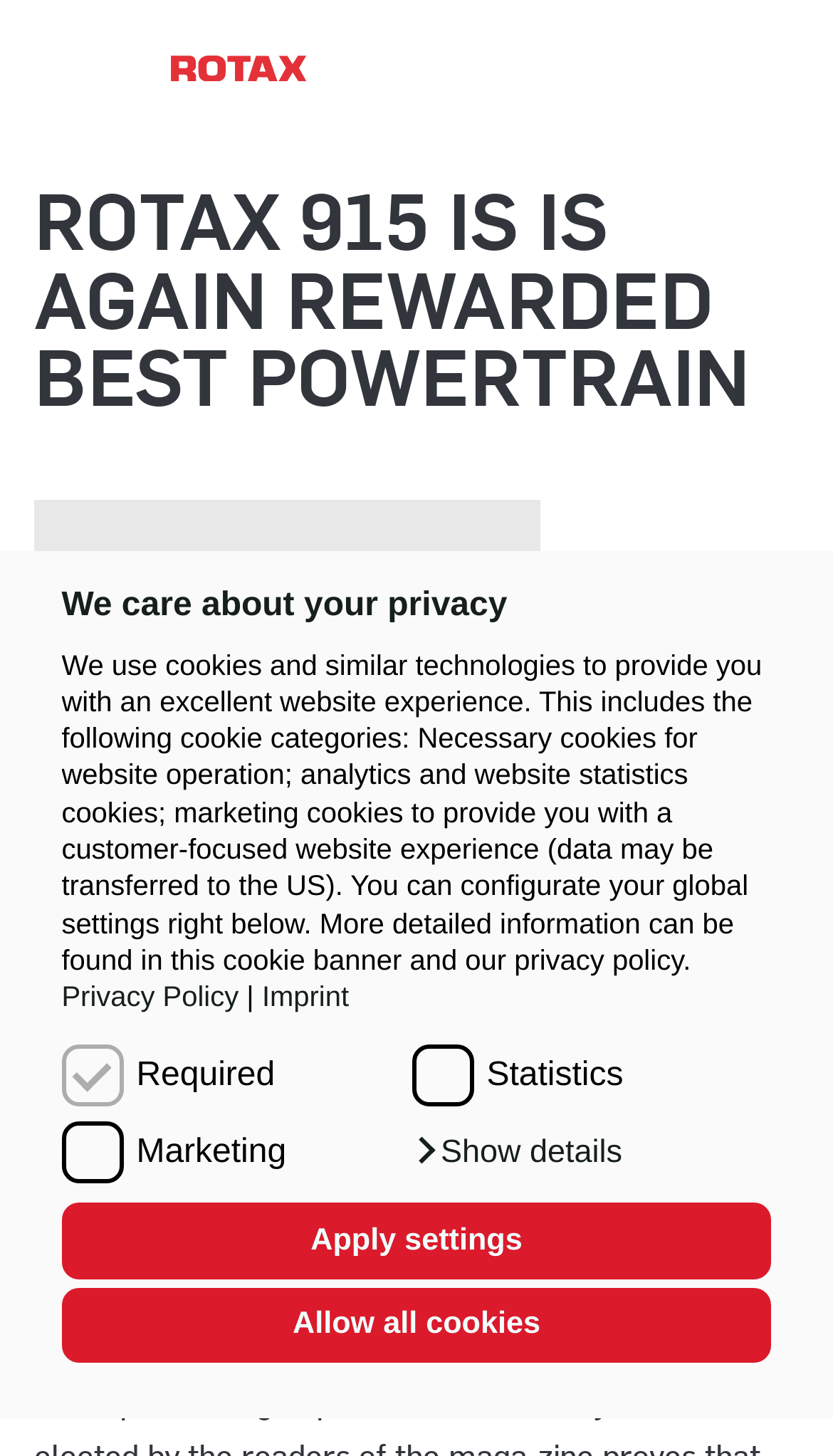Given the element description "Statistics" in the screenshot, predict the bounding box coordinates of that UI element.

[0.494, 0.717, 0.903, 0.761]